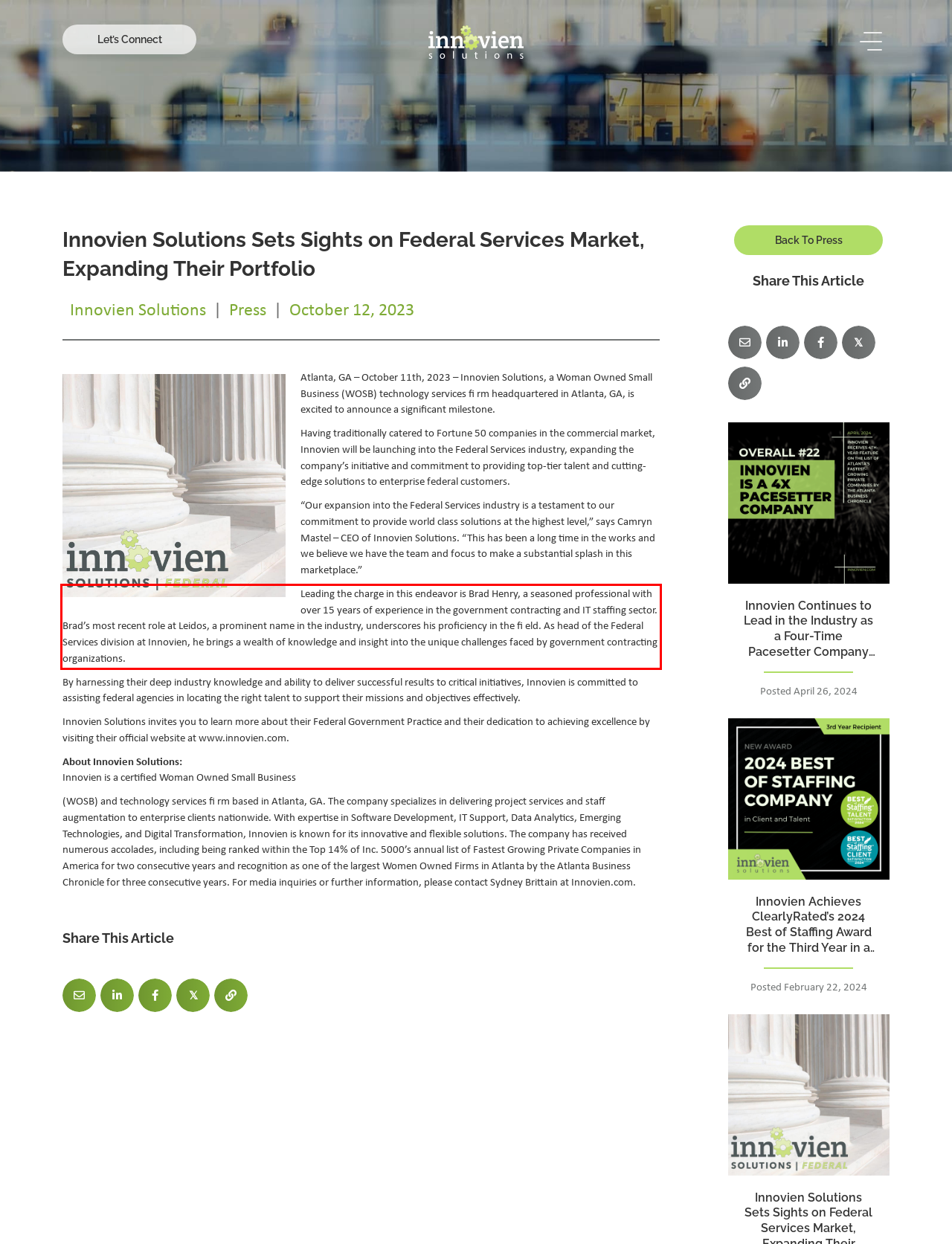The screenshot you have been given contains a UI element surrounded by a red rectangle. Use OCR to read and extract the text inside this red rectangle.

Leading the charge in this endeavor is Brad Henry, a seasoned professional with over 15 years of experience in the government contracting and IT staffing sector. Brad’s most recent role at Leidos, a prominent name in the industry, underscores his proficiency in the fi eld. As head of the Federal Services division at Innovien, he brings a wealth of knowledge and insight into the unique challenges faced by government contracting organizations.